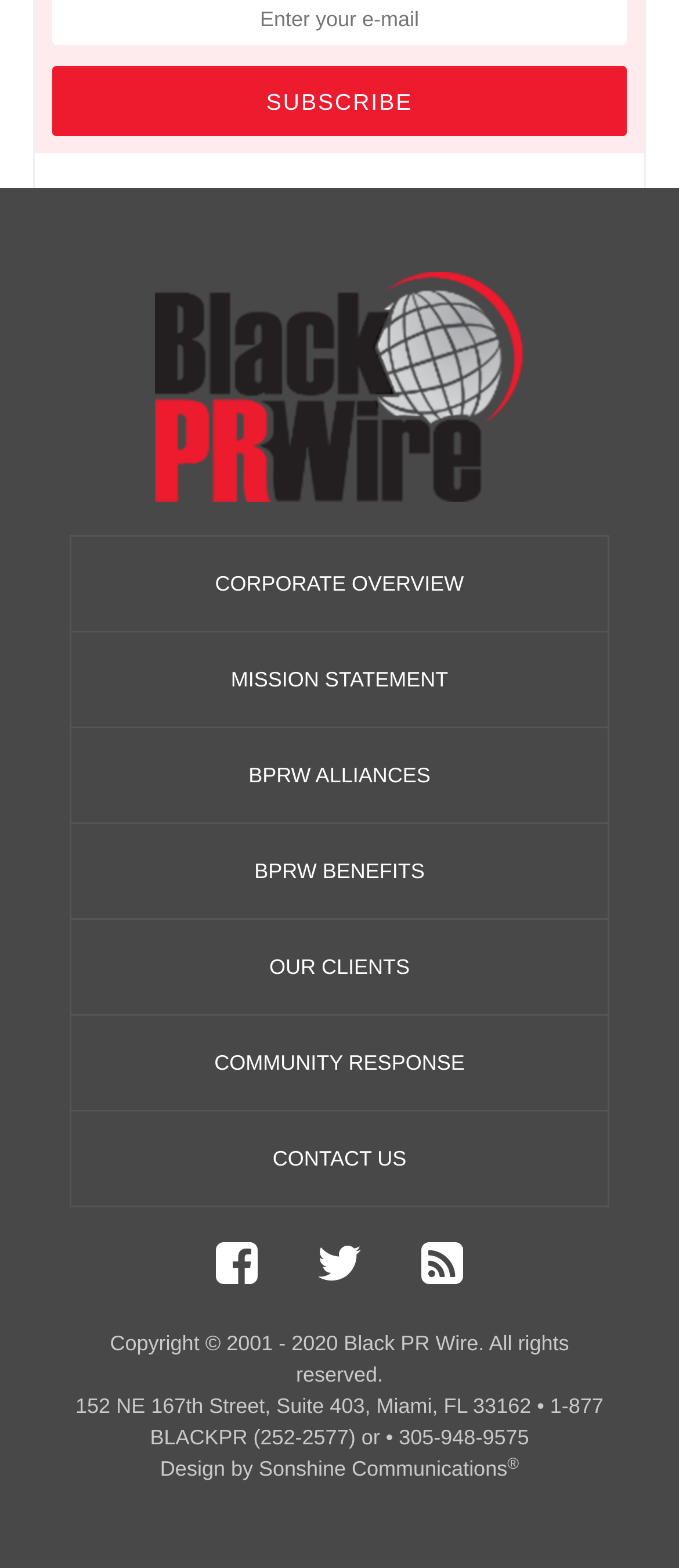Can you show the bounding box coordinates of the region to click on to complete the task described in the instruction: "Contact us"?

[0.103, 0.708, 0.897, 0.77]